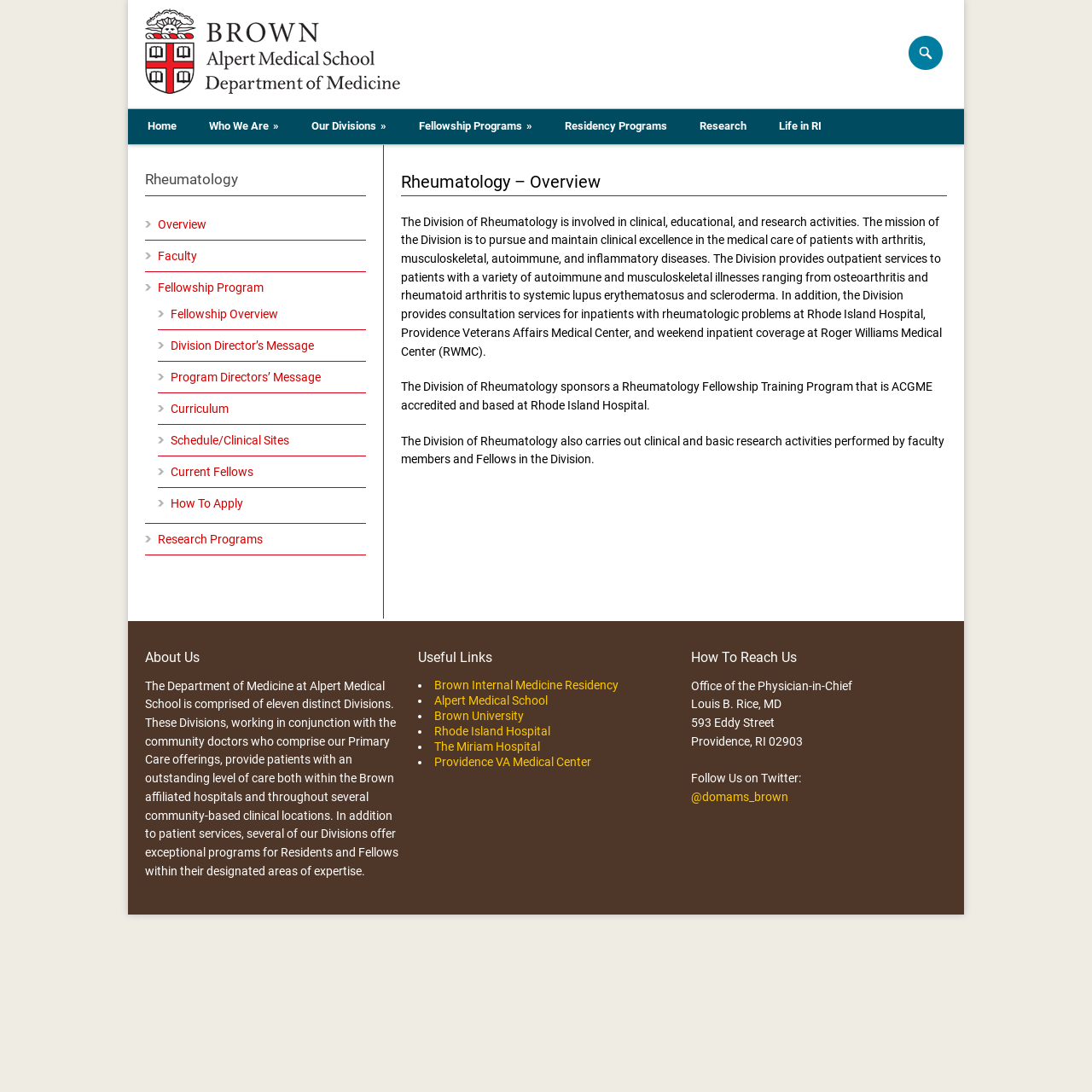What is the name of the department?
Using the screenshot, give a one-word or short phrase answer.

Department of Medicine